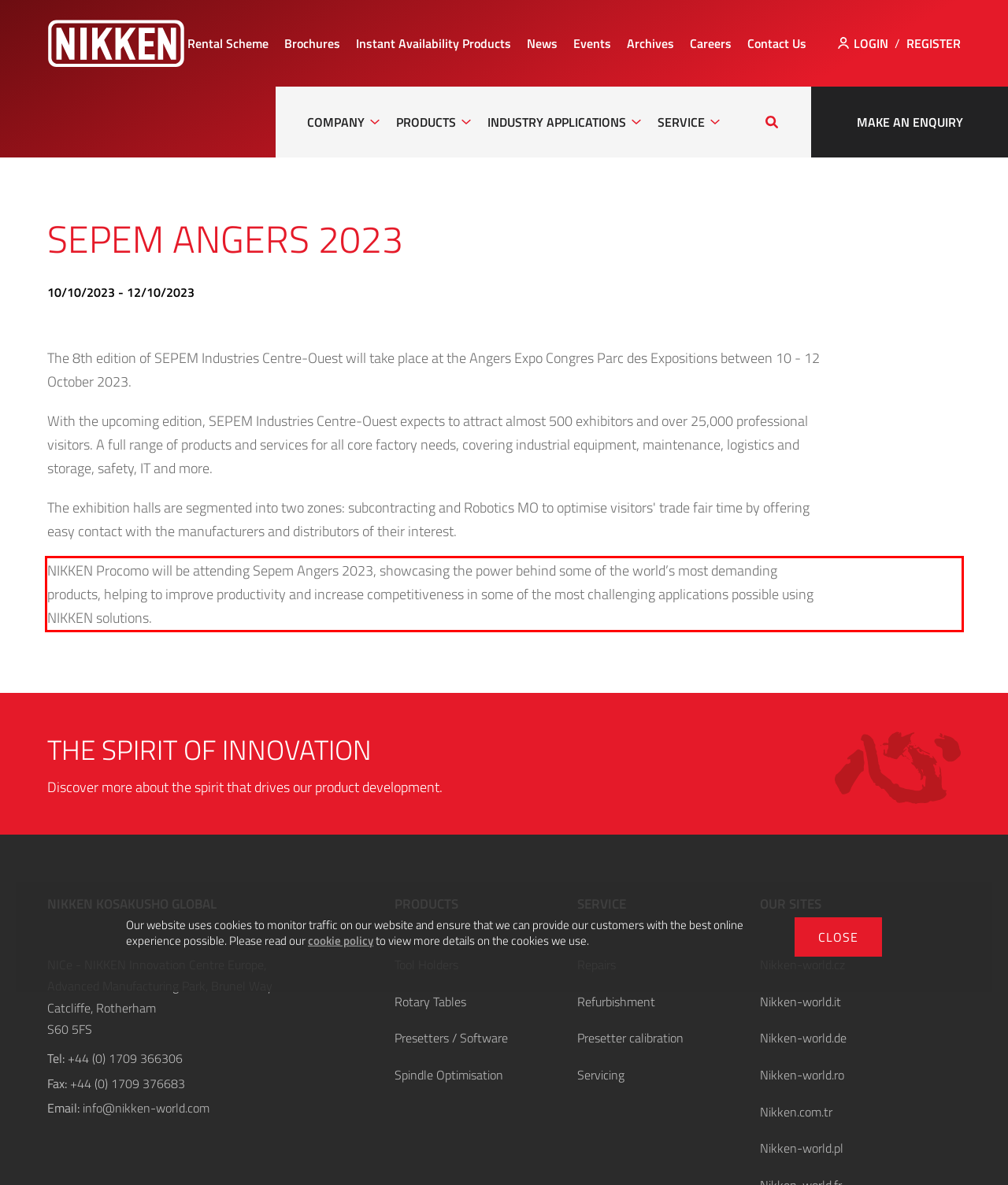Your task is to recognize and extract the text content from the UI element enclosed in the red bounding box on the webpage screenshot.

NIKKEN Procomo will be attending Sepem Angers 2023, showcasing the power behind some of the world’s most demanding products, helping to improve productivity and increase competitiveness in some of the most challenging applications possible using NIKKEN solutions.